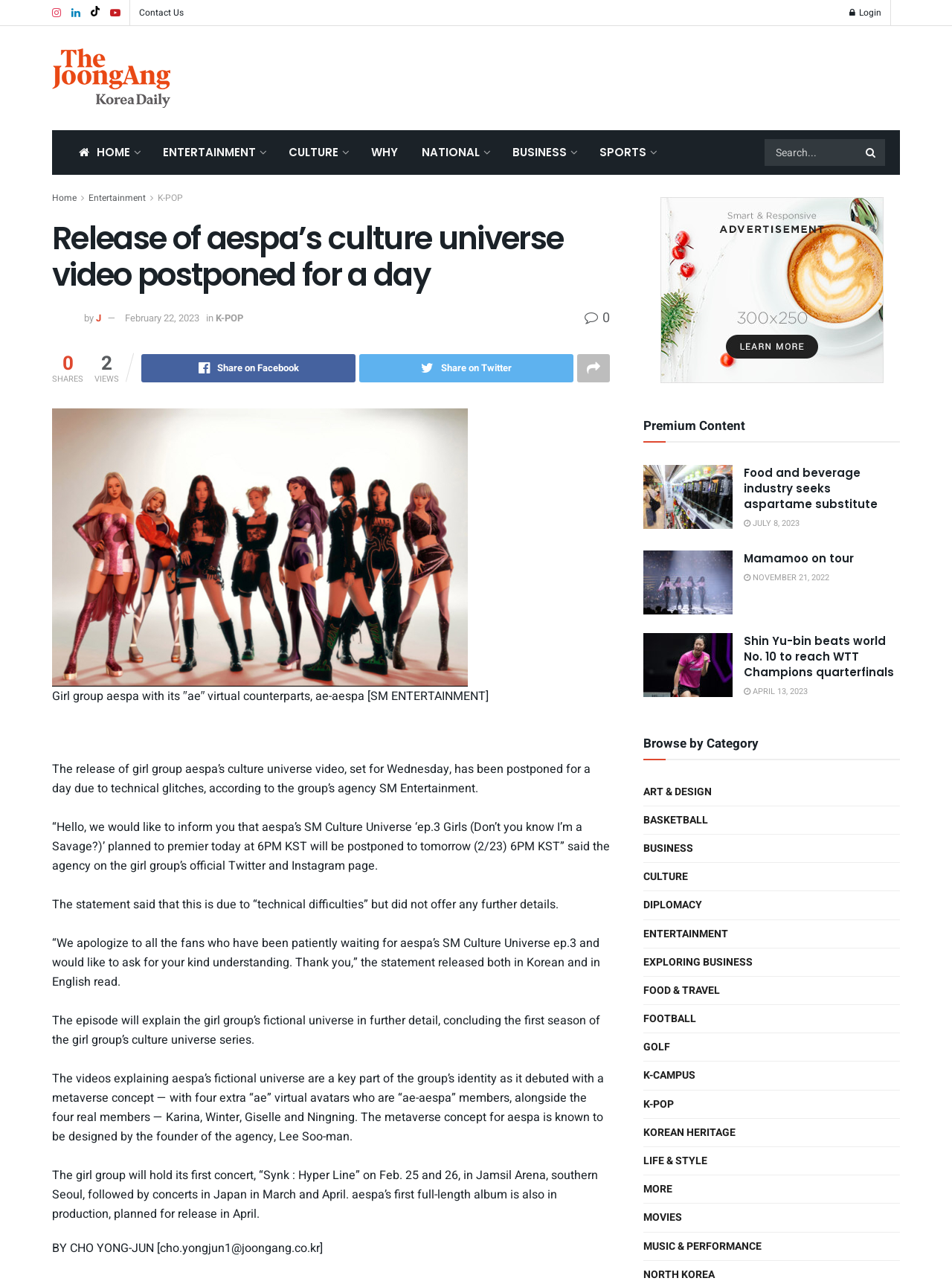Please find the bounding box coordinates for the clickable element needed to perform this instruction: "Search for something".

[0.803, 0.109, 0.93, 0.13]